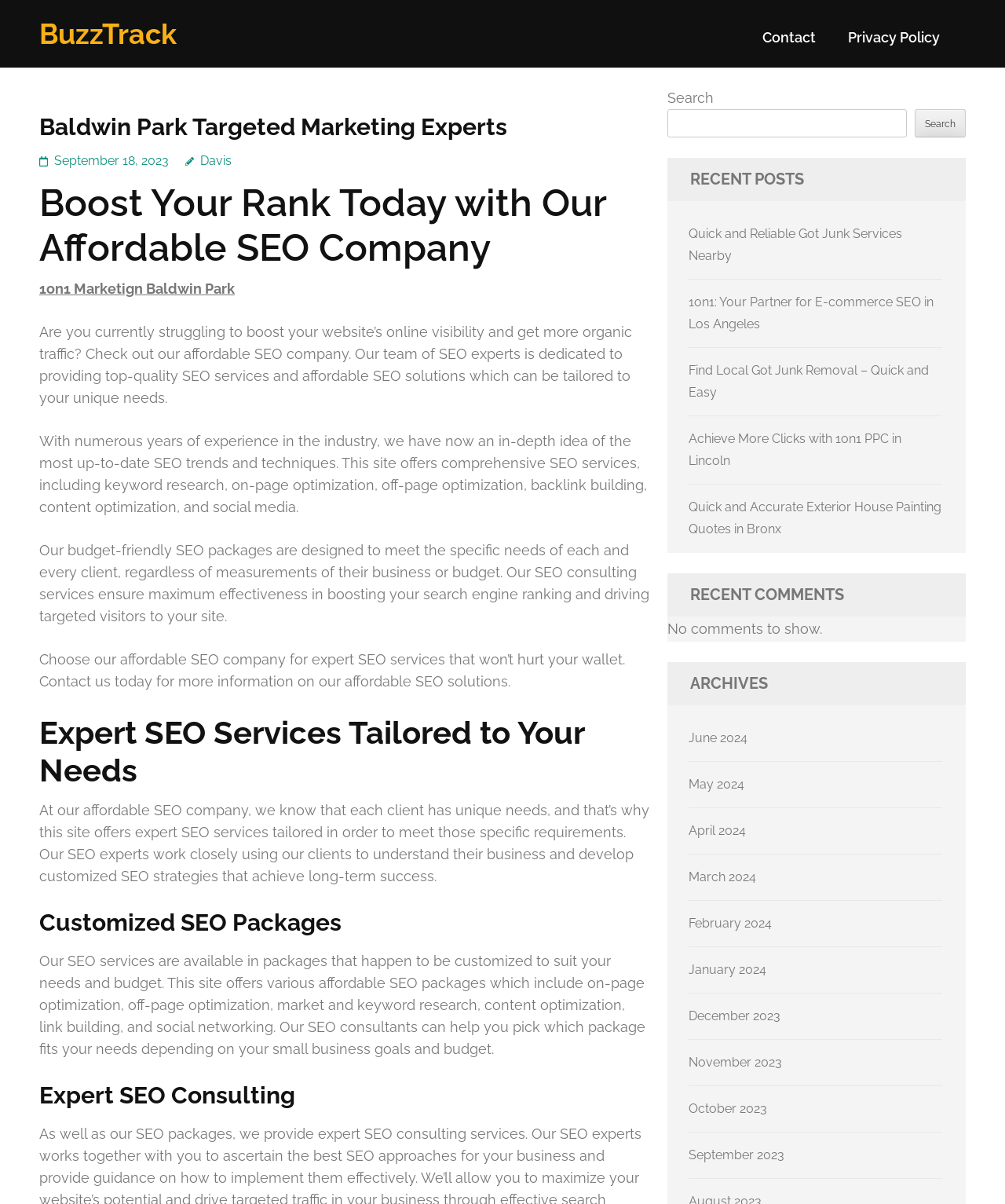How does the company approach SEO?
Please provide a detailed and comprehensive answer to the question.

The company takes a customized approach to SEO, tailoring its services to meet the unique needs and budget of each client, as mentioned in the webpage content.